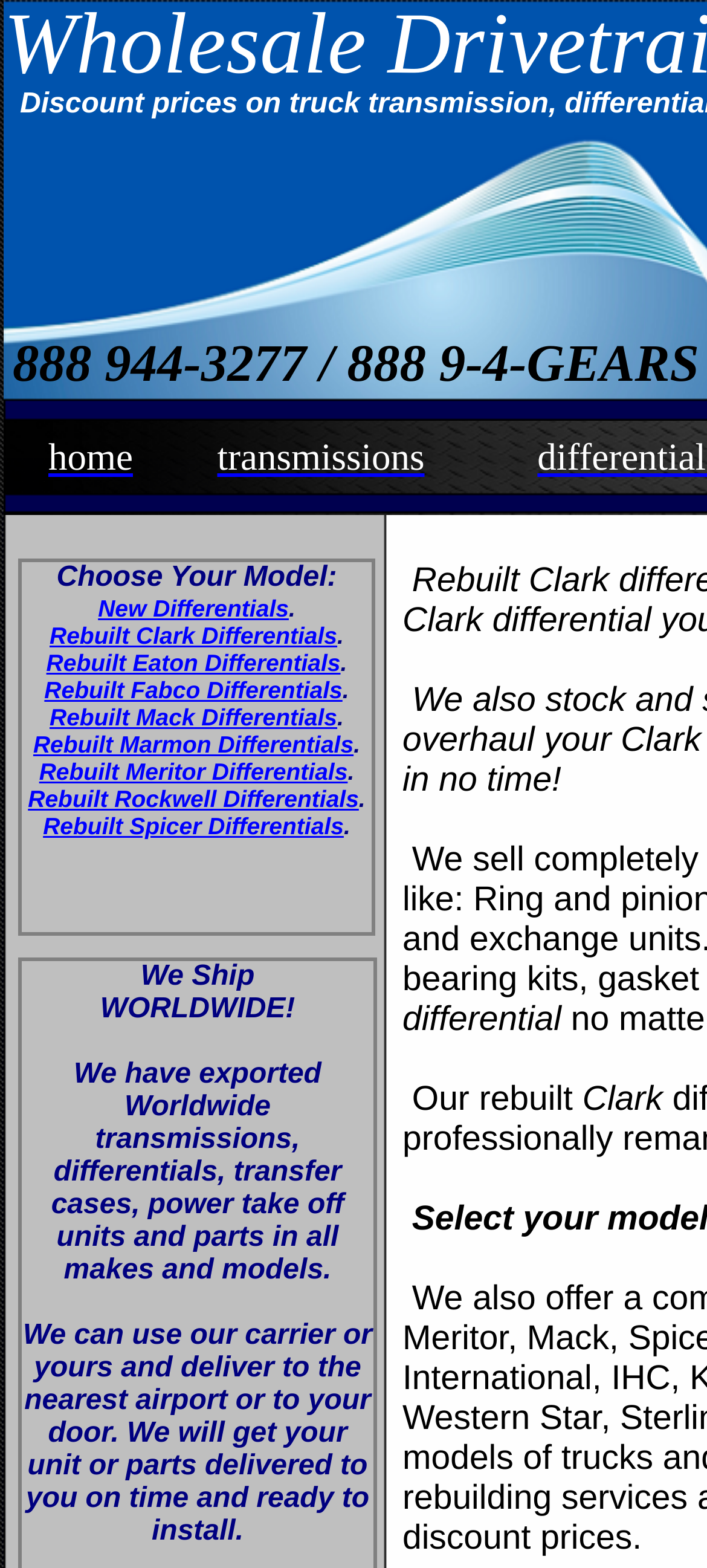Determine the bounding box coordinates for the clickable element required to fulfill the instruction: "Download the app". Provide the coordinates as four float numbers between 0 and 1, i.e., [left, top, right, bottom].

None